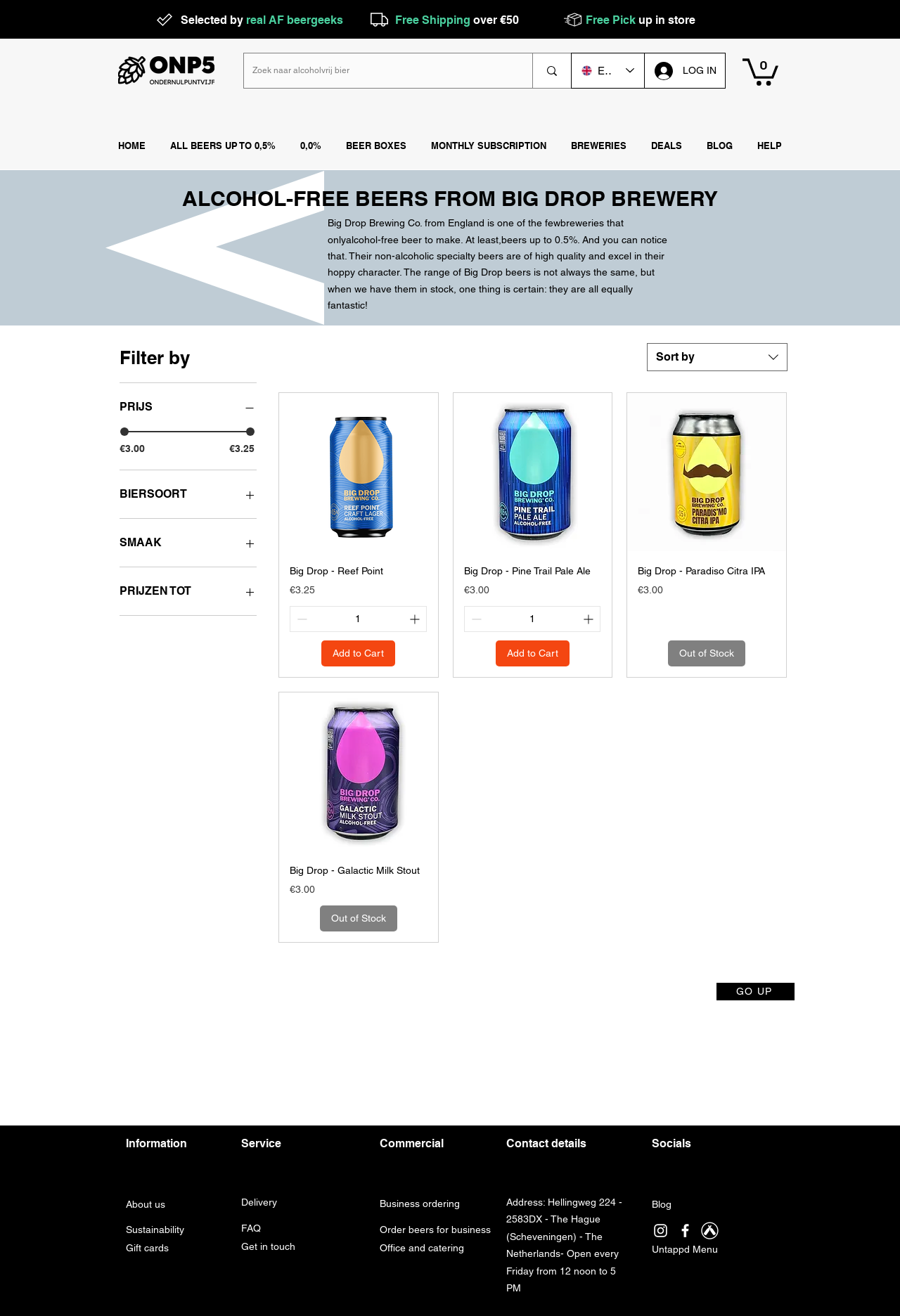Please locate the bounding box coordinates of the region I need to click to follow this instruction: "Filter by price".

[0.133, 0.302, 0.285, 0.317]